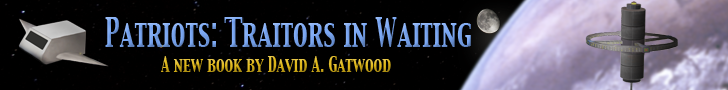Illustrate the image with a detailed caption.

The image features a visually striking banner for the book titled "Patriots: Traitors in Waiting." The title is prominently displayed in a bold, blue font, creating a strong visual impact against a cosmic backdrop. Accompanying the title is a supplementary line that reads "A new book by David A. Gatwood," indicating the author’s name and further emphasizing the work's literary context. 

In the background, a stylized illustration includes a spacecraft and a ringed structure—evocative of science fiction elements—against a backdrop that suggests a starry night sky, complete with a nearby moon and a distant planet. This imagery complements the title's thematic elements, hinting at a narrative that may explore themes of conflict, loyalty, and betrayal in a space or futuristic setting. The overall design blends graphical elements with textual features, providing a captivating introduction to the book's content and tone.